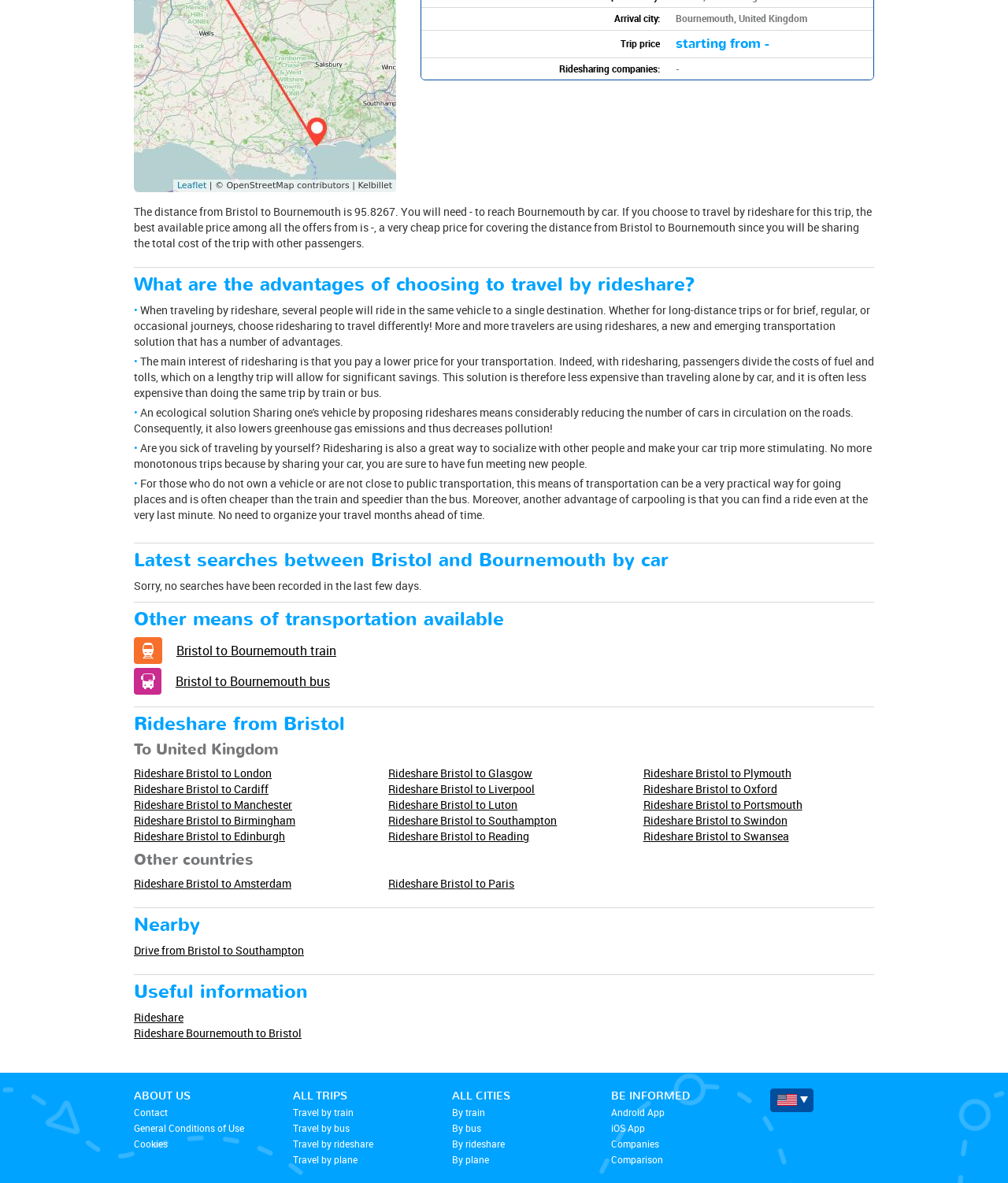Please identify the bounding box coordinates of the clickable element to fulfill the following instruction: "Get rideshare from Bristol to Bournemouth". The coordinates should be four float numbers between 0 and 1, i.e., [left, top, right, bottom].

[0.133, 0.601, 0.342, 0.623]